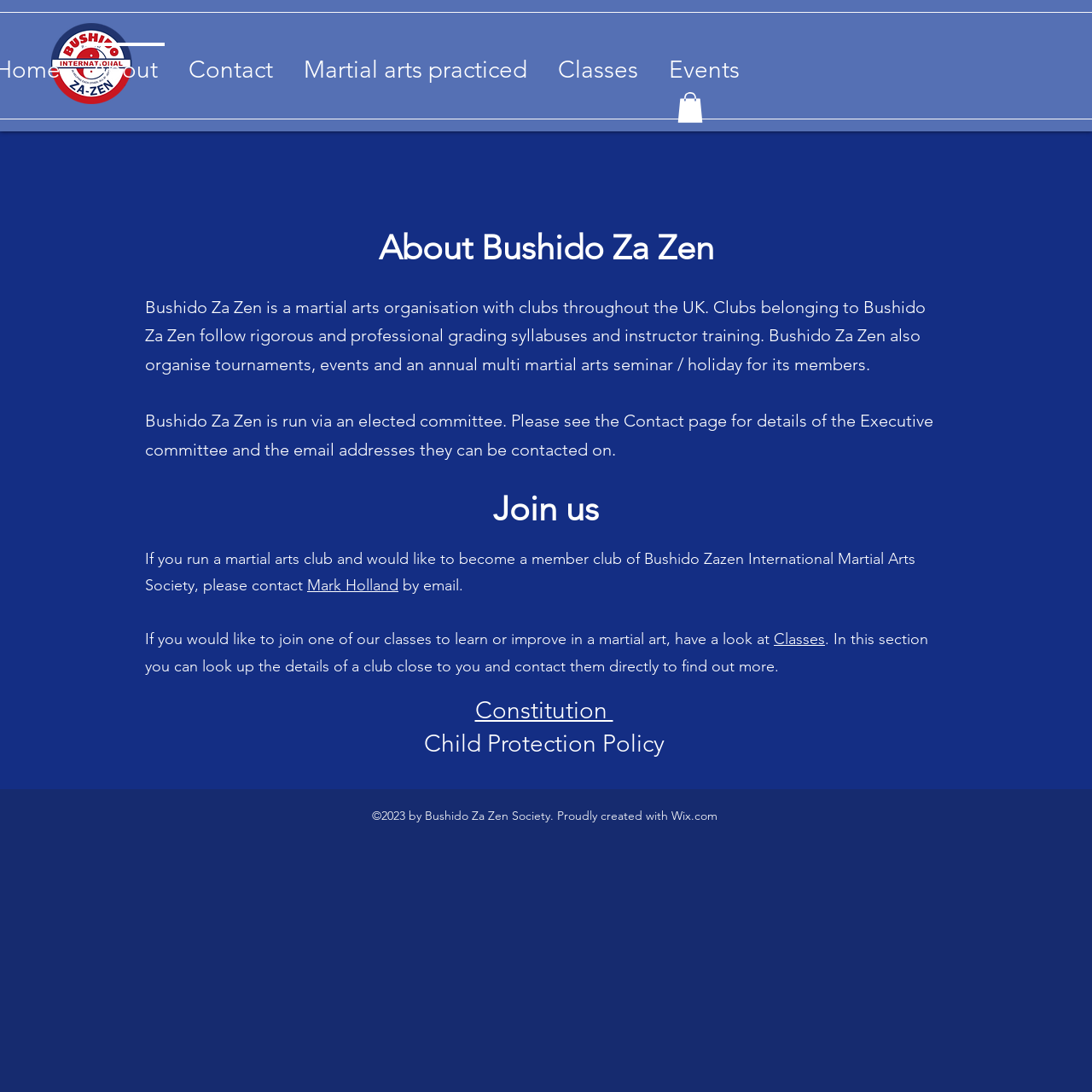Refer to the image and provide a thorough answer to this question:
What can you do on the 'Classes' page?

I found the answer by looking at the sentence that mentions the 'Classes' page, which states 'If you would like to join one of our classes to learn or improve in a martial art, have a look at the Classes section.'